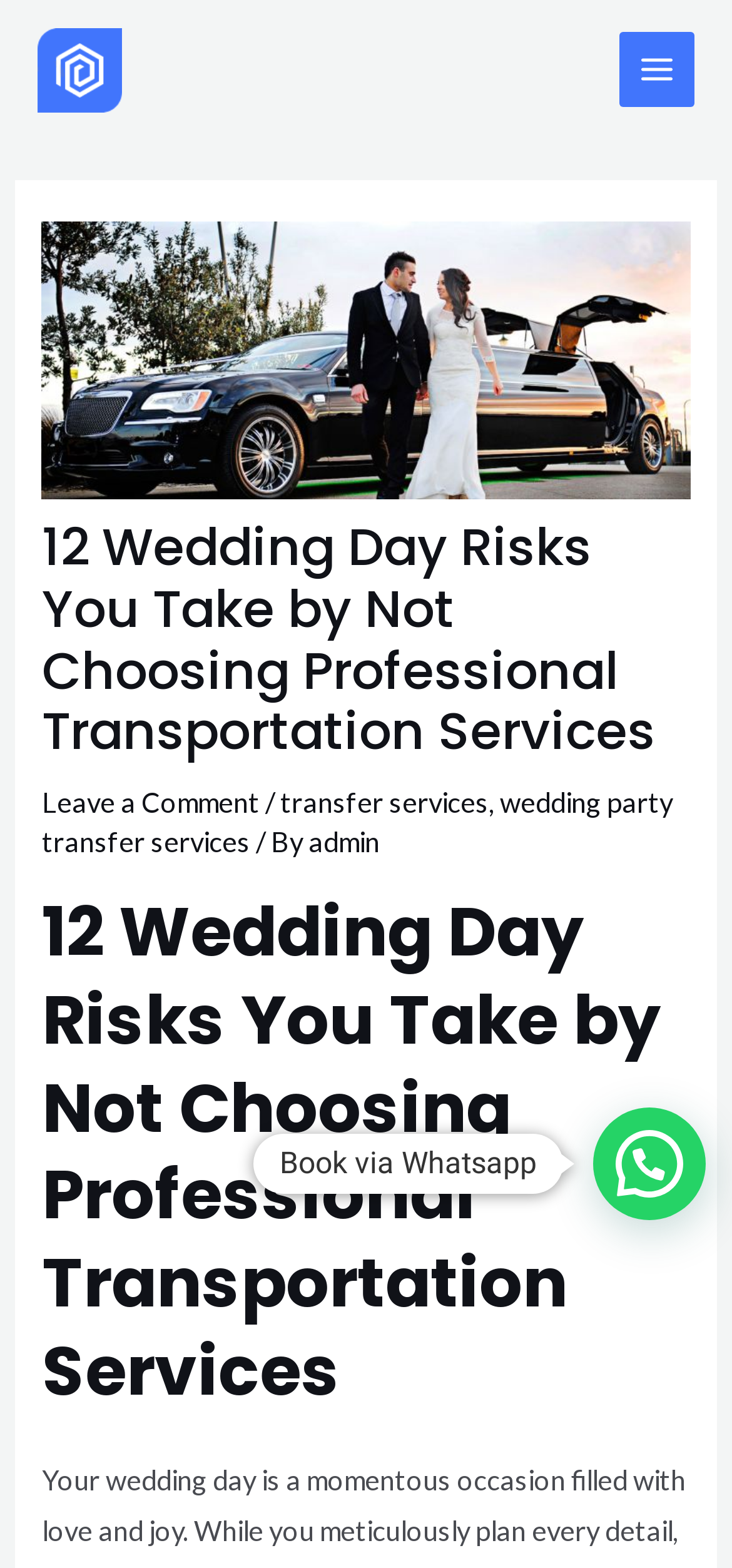Give a detailed account of the webpage's layout and content.

The webpage is about Philly Airport Shuttles, a professional transportation service provider. At the top left corner, there is a link and an image with the company's name, "Philly Airport Shuttles". On the top right corner, there is a button labeled "MAIN MENU" with an image next to it.

Below the top section, there is a large header area that spans almost the entire width of the page. Within this area, there is an image with the text "Professional Transportation Services" and a heading that reads "12 Wedding Day Risks You Take by Not Choosing Professional Transportation Services". This heading is repeated further down in the same area.

Under the heading, there are three links: "Leave a Comment", "transfer services", and "wedding party transfer services", separated by static text elements. There is also a link to the author, "admin", with a prefix "By".

At the bottom of the page, there is a static text element that reads "Book via Whatsapp".